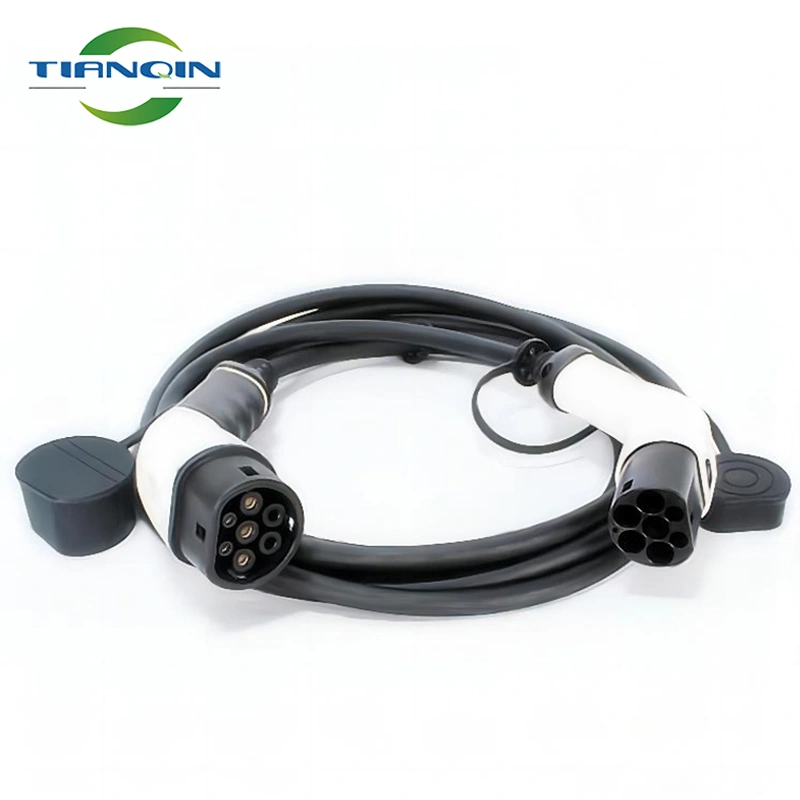What is the brand name of the electric vehicle charging cable?
Provide a detailed and extensive answer to the question.

The caption prominently displays the branding of 'TIANQIN', which is the manufacturer's name, highlighting their commitment to quality.